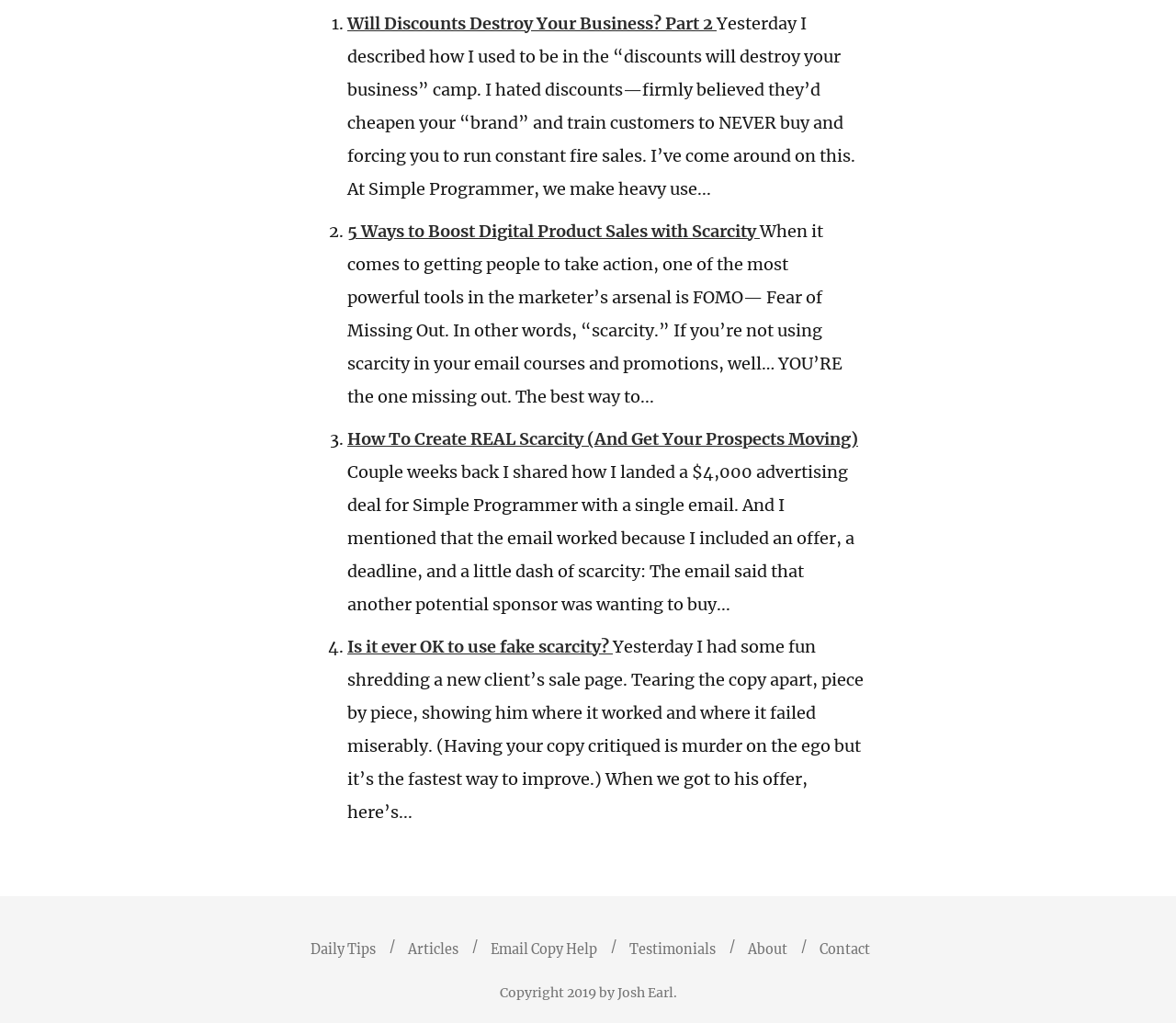Please locate the bounding box coordinates of the element that needs to be clicked to achieve the following instruction: "Click on Police Daddy Is My Hero SVG File for Cricut & Silhouette". The coordinates should be four float numbers between 0 and 1, i.e., [left, top, right, bottom].

None